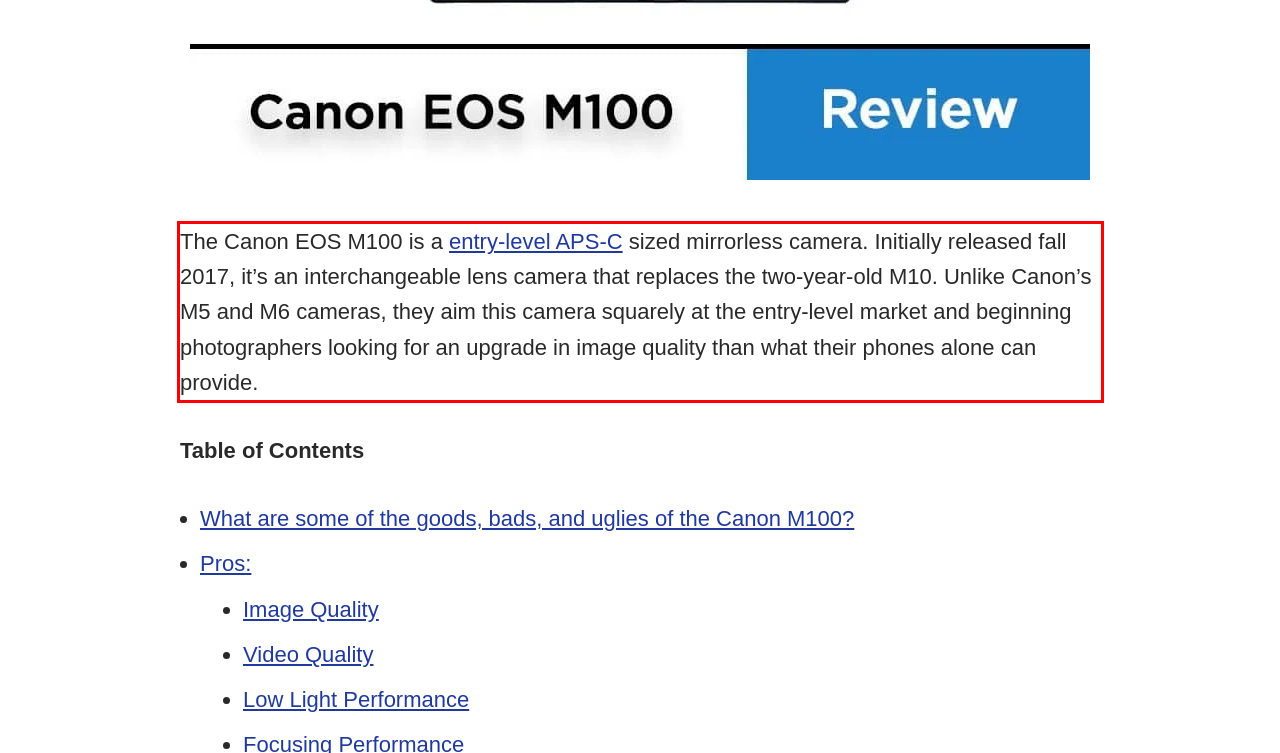You are presented with a screenshot containing a red rectangle. Extract the text found inside this red bounding box.

The Canon EOS M100 is a entry-level APS-C sized mirrorless camera. Initially released fall 2017, it’s an interchangeable lens camera that replaces the two-year-old M10. Unlike Canon’s M5 and M6 cameras, they aim this camera squarely at the entry-level market and beginning photographers looking for an upgrade in image quality than what their phones alone can provide.